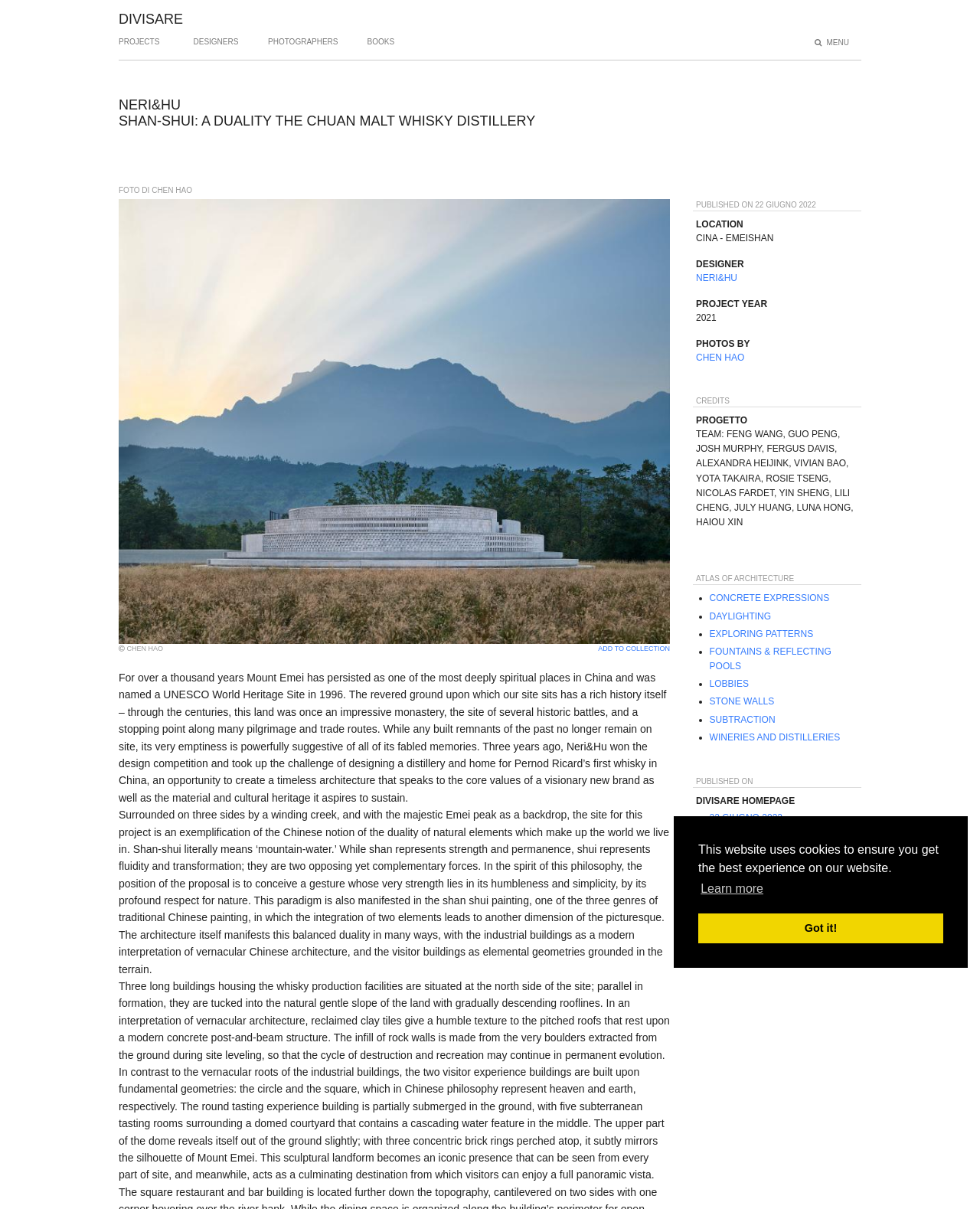Kindly provide the bounding box coordinates of the section you need to click on to fulfill the given instruction: "View project details".

[0.121, 0.165, 0.684, 0.532]